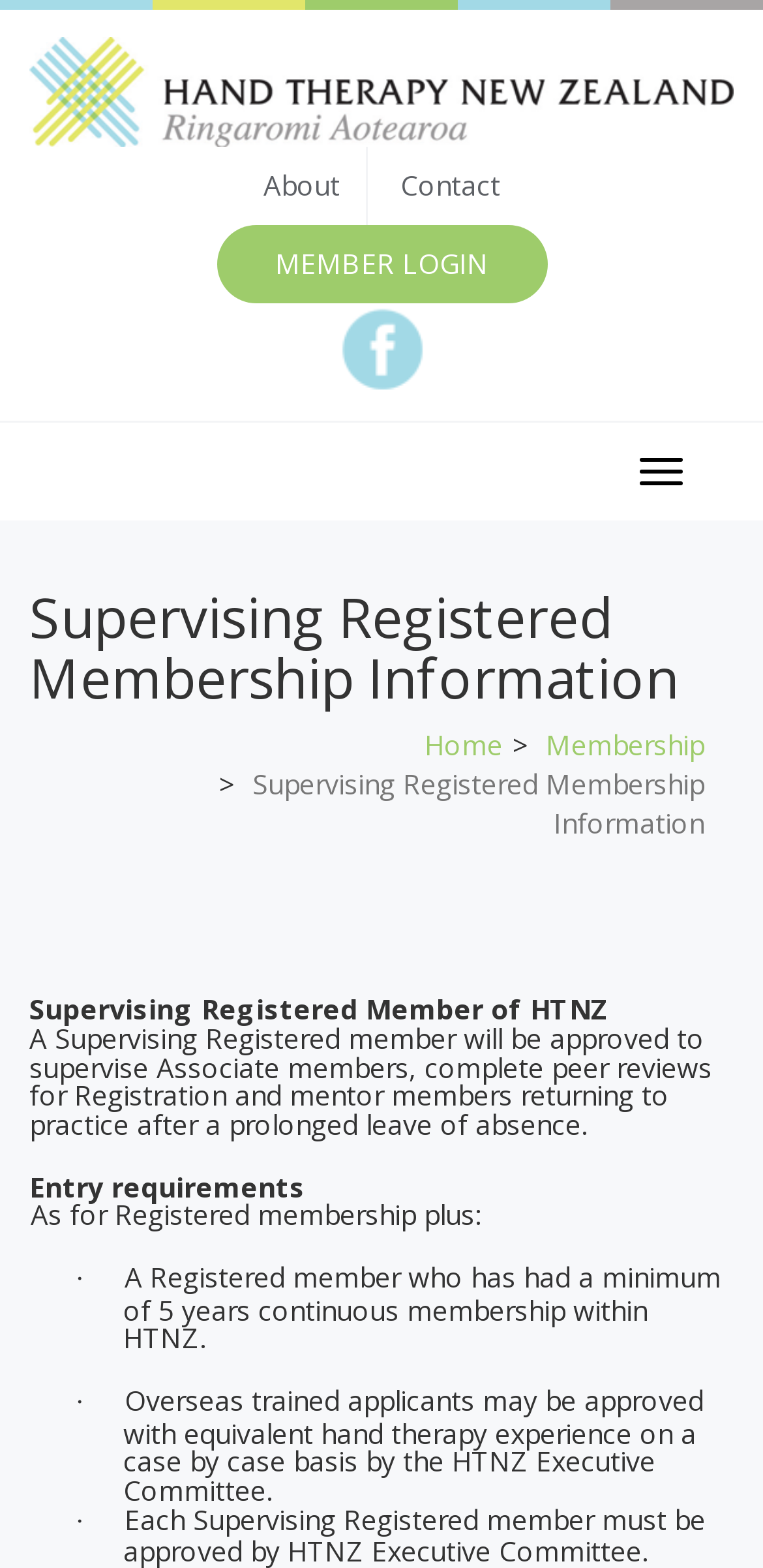Carefully examine the image and provide an in-depth answer to the question: How many links are in the breadcrumb navigation?

The breadcrumb navigation has two links, 'Home' and 'Membership', which indicate the current page's position in the website's hierarchy.